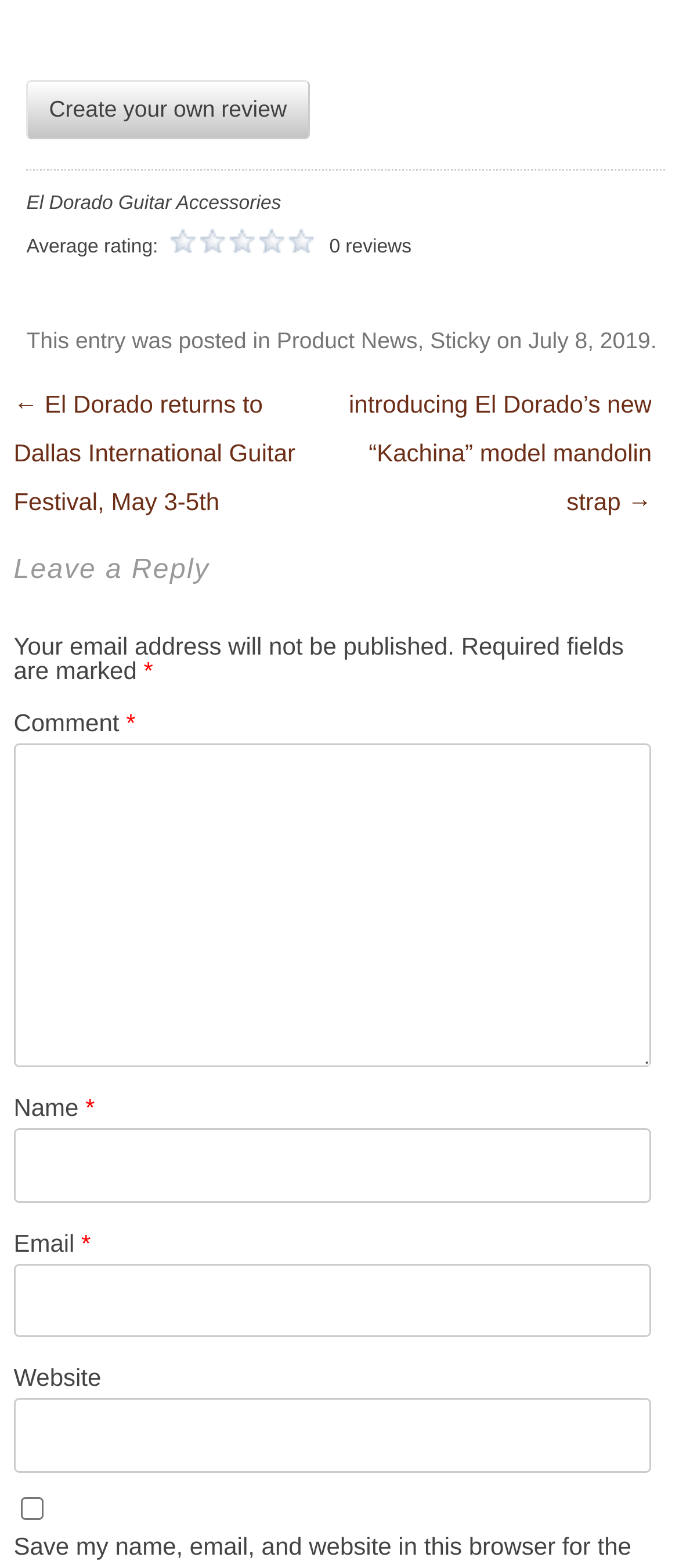Pinpoint the bounding box coordinates of the element to be clicked to execute the instruction: "Leave a comment".

[0.02, 0.451, 0.186, 0.469]